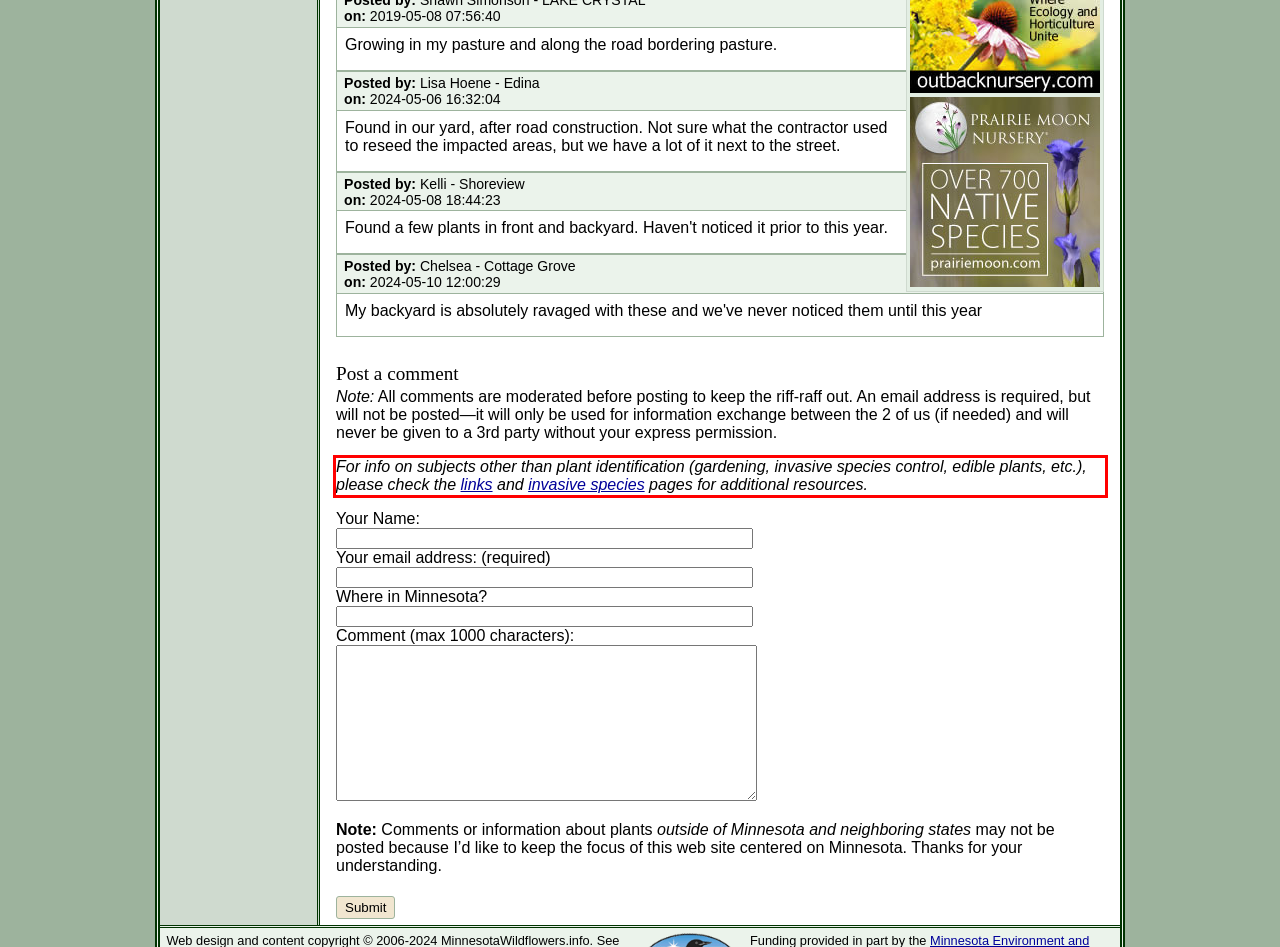Please look at the webpage screenshot and extract the text enclosed by the red bounding box.

For info on subjects other than plant identification (gardening, invasive species control, edible plants, etc.), please check the links and invasive species pages for additional resources.